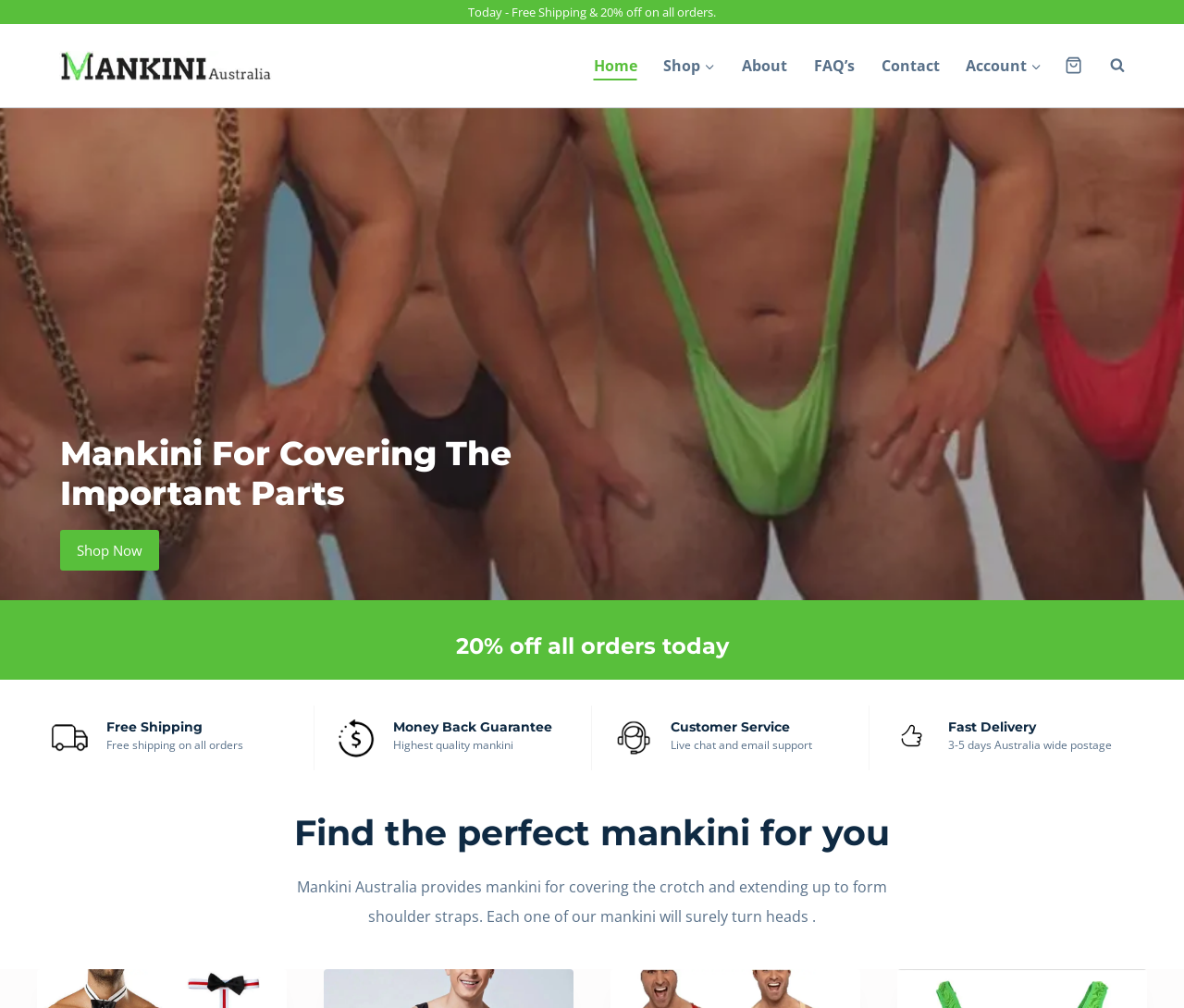Respond to the question with just a single word or phrase: 
What is the benefit of shopping today?

20% off and free shipping